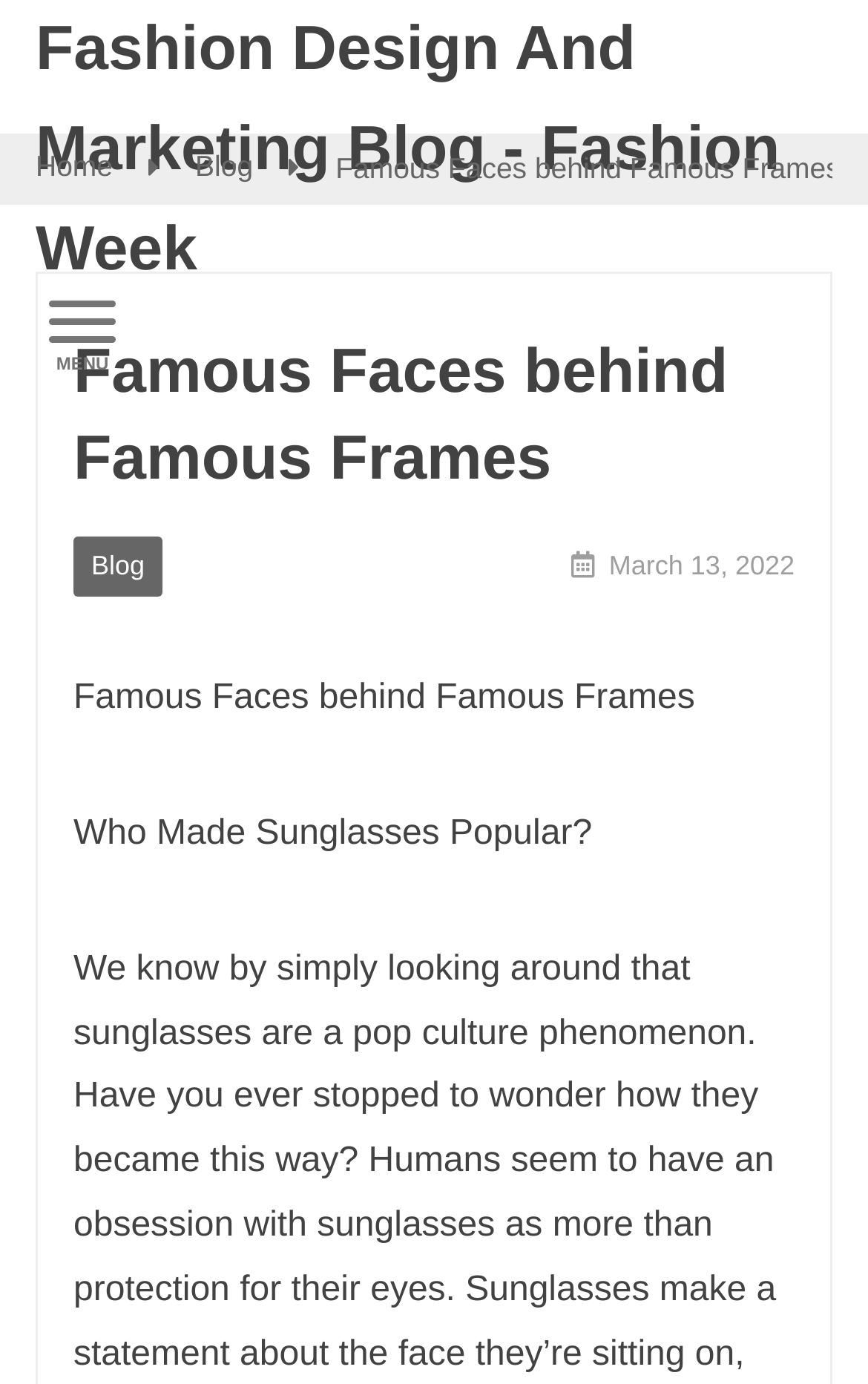How many links are in the top navigation menu?
Give a comprehensive and detailed explanation for the question.

I found the answer by looking at the link elements 'Home' and 'Blog' in the top navigation menu, which suggests that there are two links in the menu.